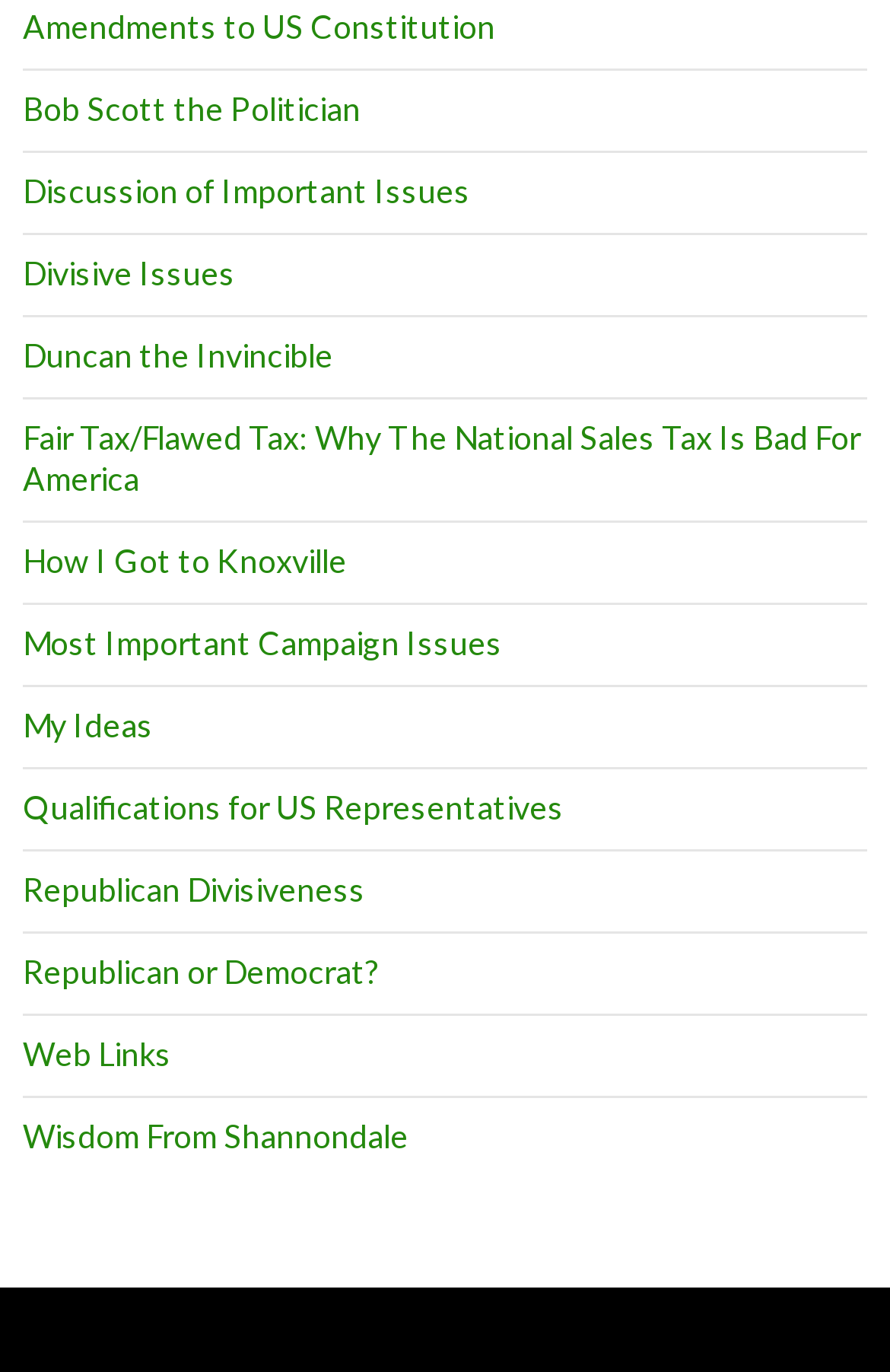Highlight the bounding box coordinates of the region I should click on to meet the following instruction: "Enter your name".

None